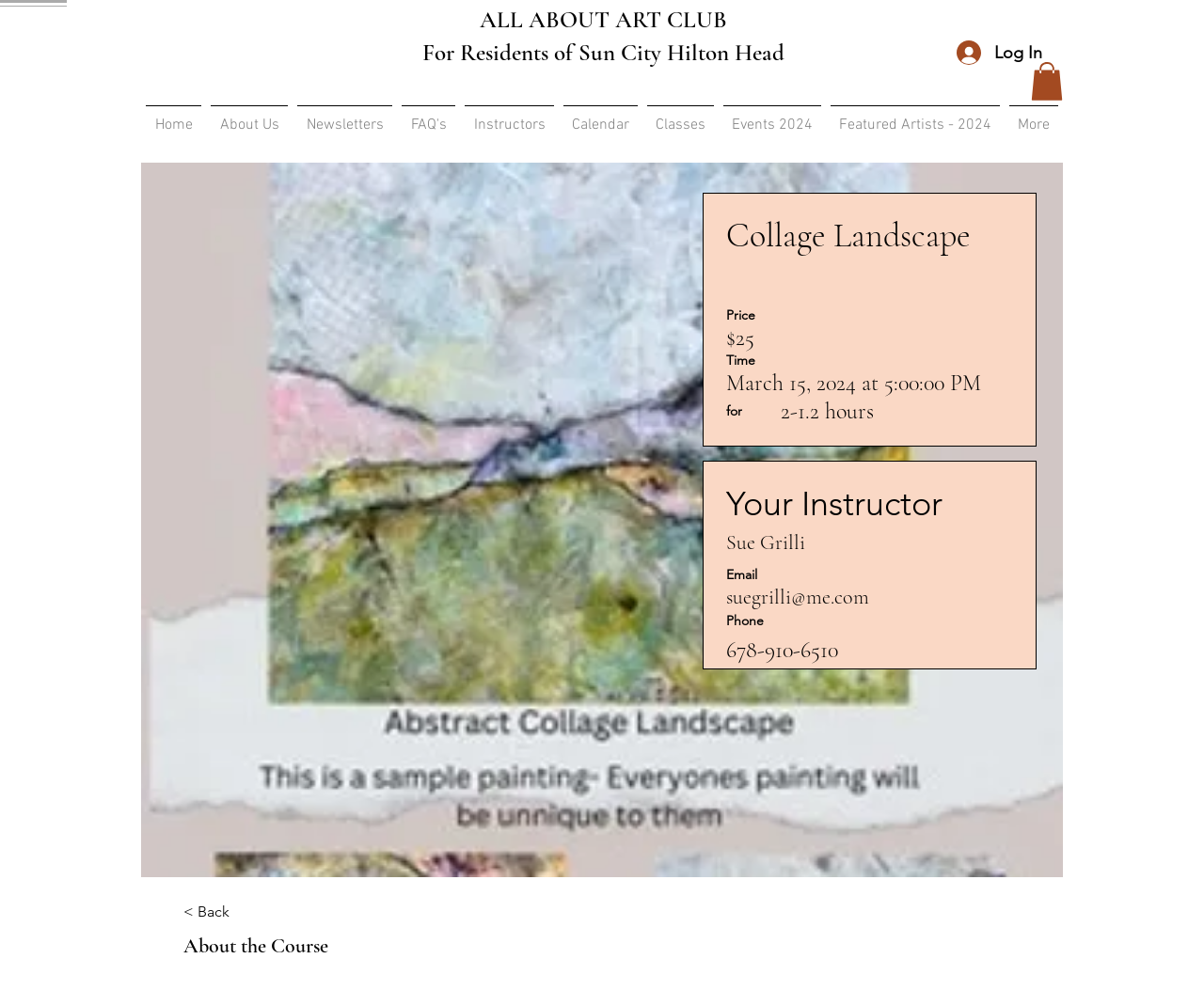Please use the details from the image to answer the following question comprehensively:
What is the name of the art club?

I found the answer by looking at the heading element with the text 'ALL ABOUT ART CLUB For Residents of Sun City Hilton Head' which suggests that 'ALL ABOUT ART CLUB' is the name of the art club.